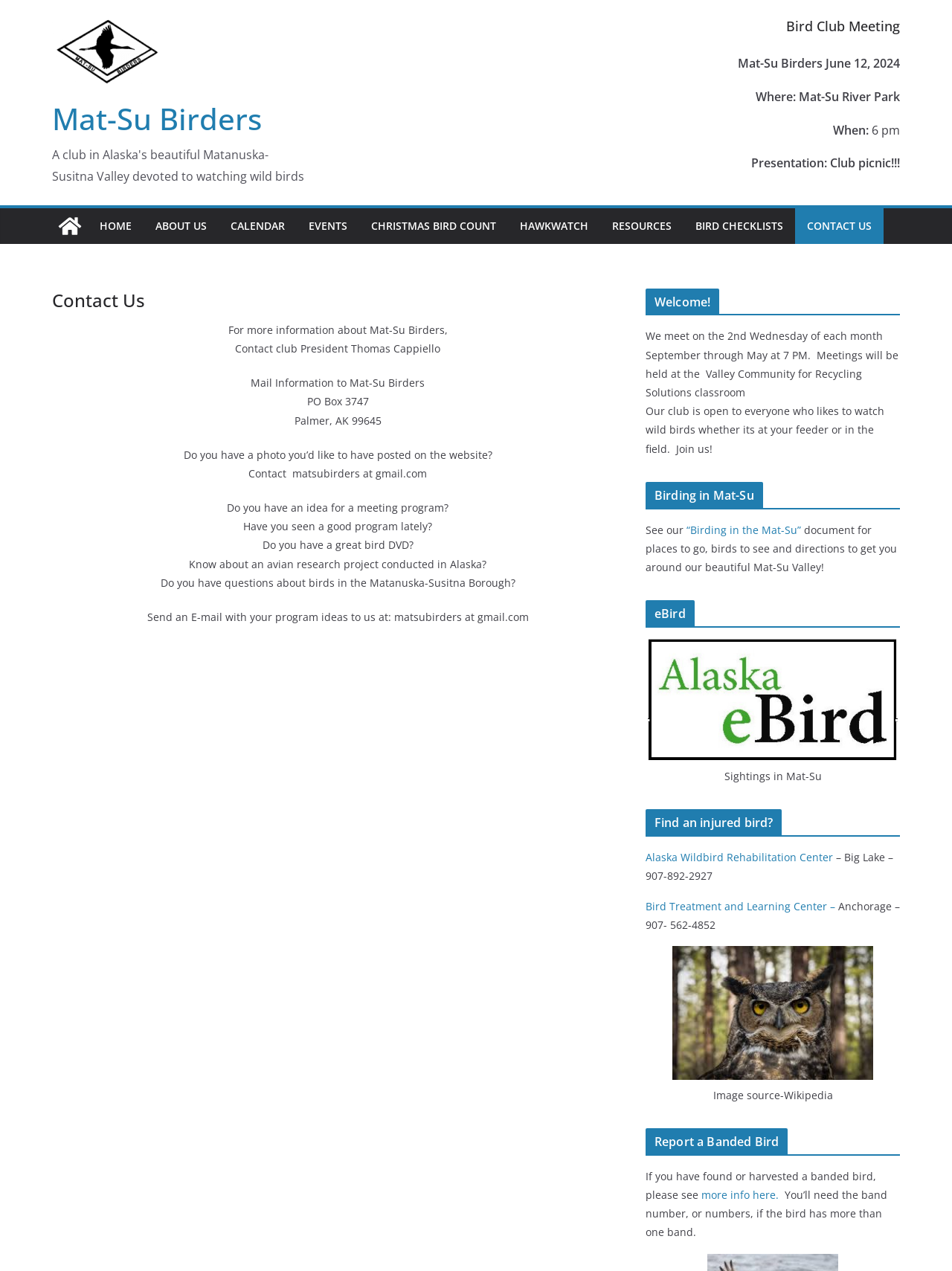What is the purpose of the 'eBird' section?
From the screenshot, supply a one-word or short-phrase answer.

To report eBird sightings in Mat-Su